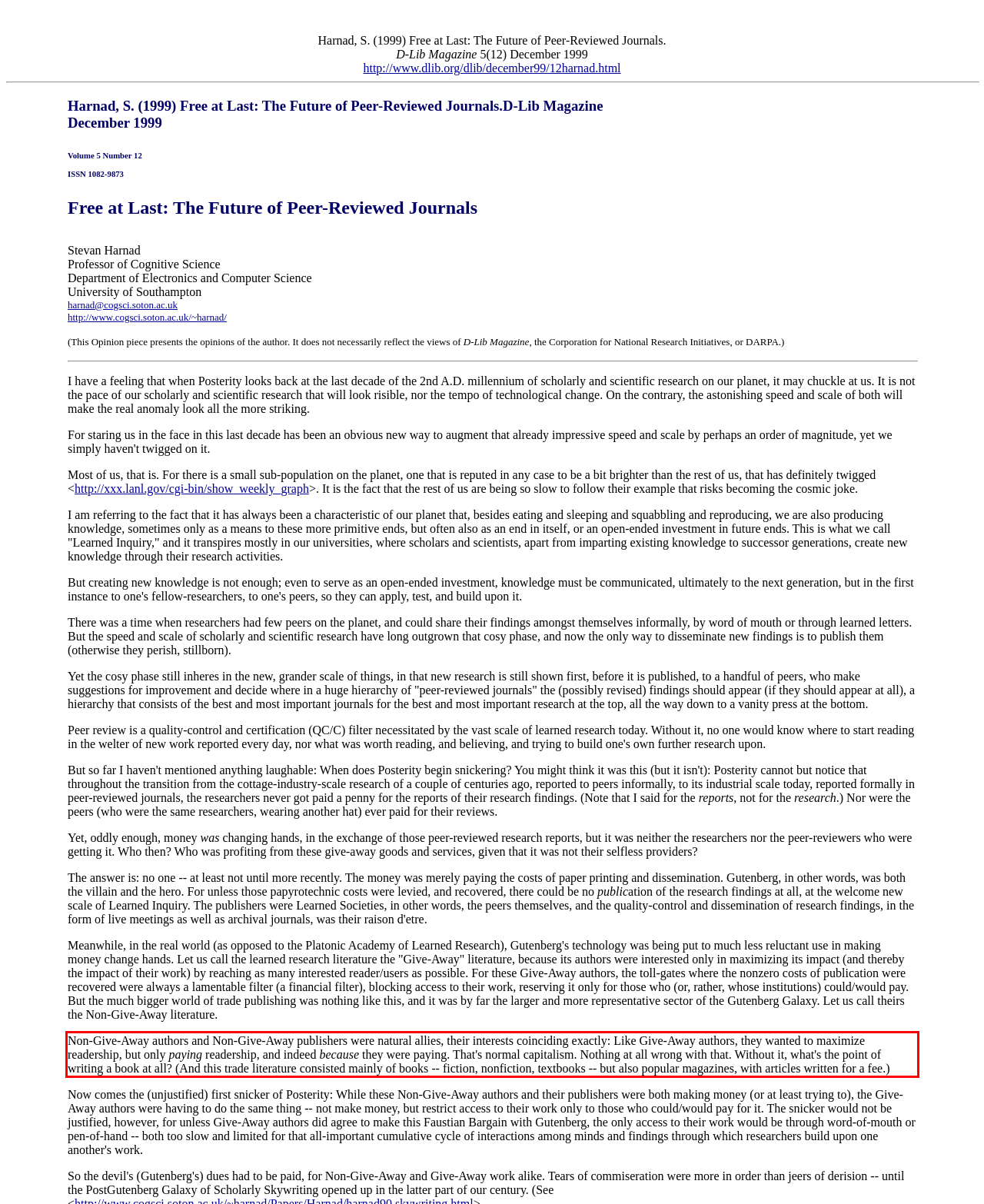You have a screenshot of a webpage with a red bounding box. Use OCR to generate the text contained within this red rectangle.

Non-Give-Away authors and Non-Give-Away publishers were natural allies, their interests coinciding exactly: Like Give-Away authors, they wanted to maximize readership, but only paying readership, and indeed because they were paying. That's normal capitalism. Nothing at all wrong with that. Without it, what's the point of writing a book at all? (And this trade literature consisted mainly of books -- fiction, nonfiction, textbooks -- but also popular magazines, with articles written for a fee.)